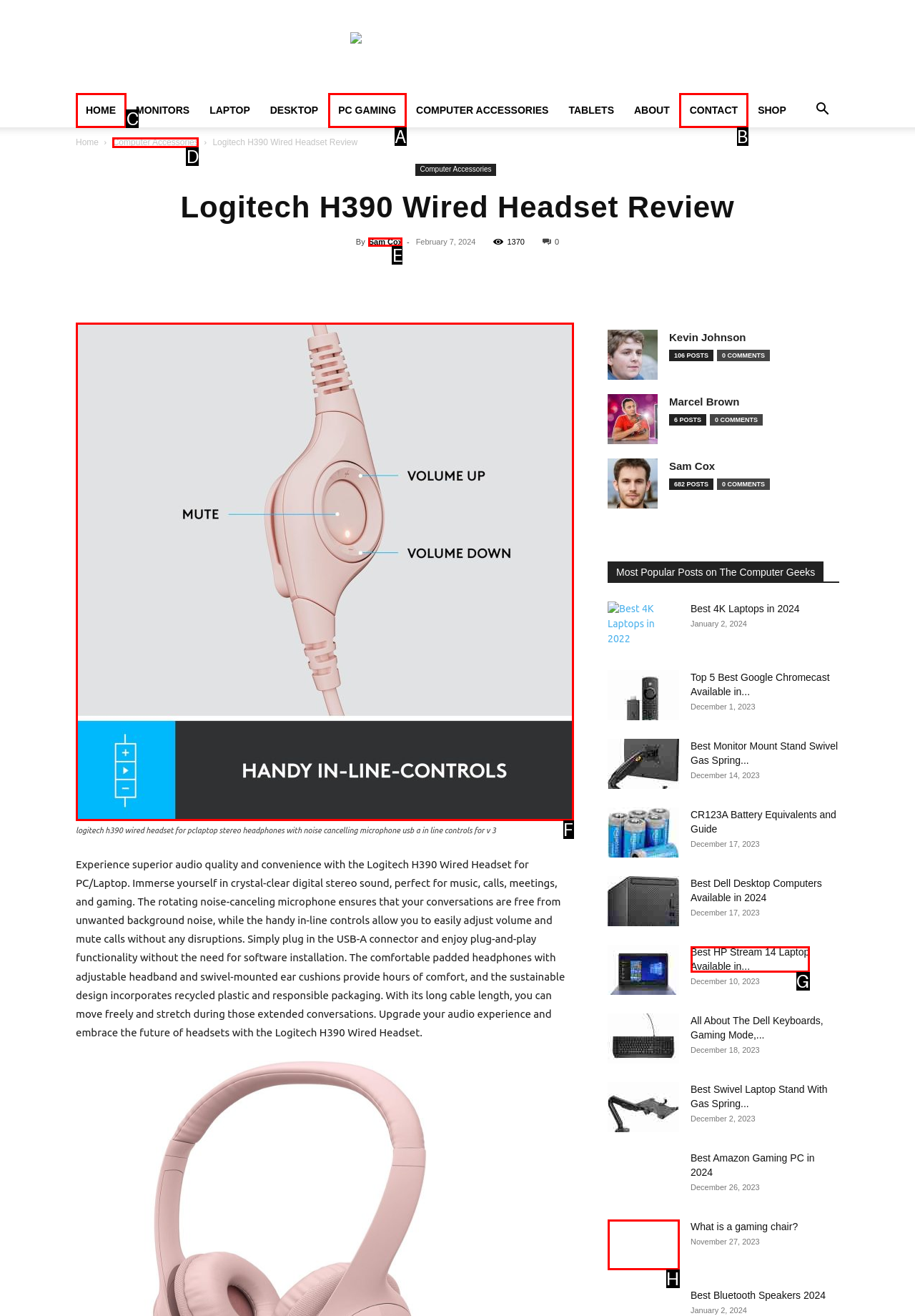Identify the HTML element that should be clicked to accomplish the task: Click the 'HOME' link
Provide the option's letter from the given choices.

C